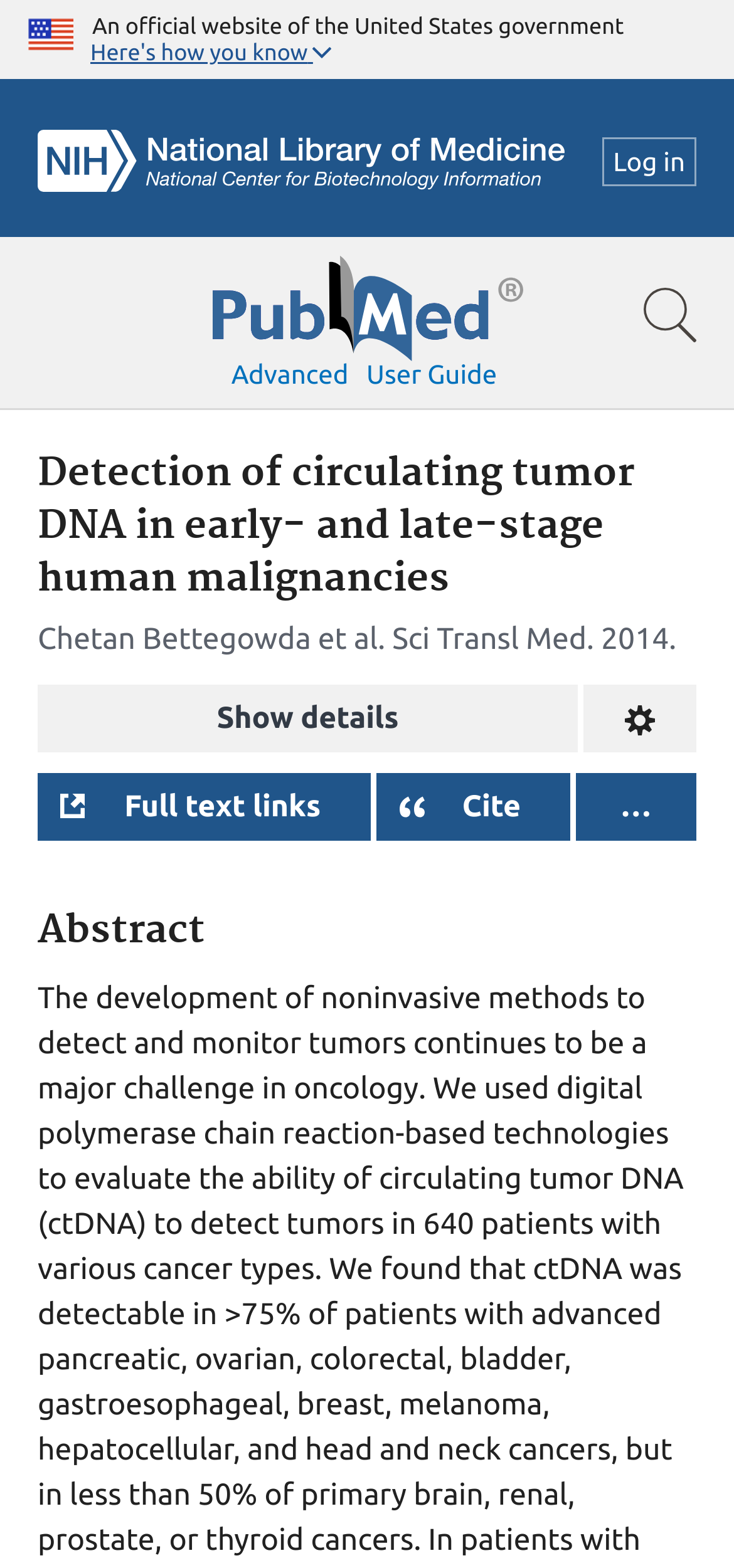Present a detailed account of what is displayed on the webpage.

The webpage appears to be a scientific article page on the PubMed website. At the top, there is a header section with a U.S. flag icon and a text stating "An official website of the United States government". Below this, there is a button labeled "Here's how you know" and a search bar that spans the entire width of the page.

On the top-right corner, there are links to log in and a PubMed logo. Below the search bar, there are links to "Advanced" search and a "User guide" navigation menu. The main content of the page is divided into sections, with a heading that reads "Detection of circulating tumor DNA in early- and late-stage human malignancies" followed by the authors' names, publication information, and a publication date.

There are several buttons and links below the heading, including "Show details", "Change format", "Full text links", and "Cite". The "Abstract" section is located below these buttons, but its content is not provided in the accessibility tree. The page has a clean and organized layout, with clear headings and concise text. There are several images on the page, including the U.S. flag, NIH NLM logo, and PubMed logo.